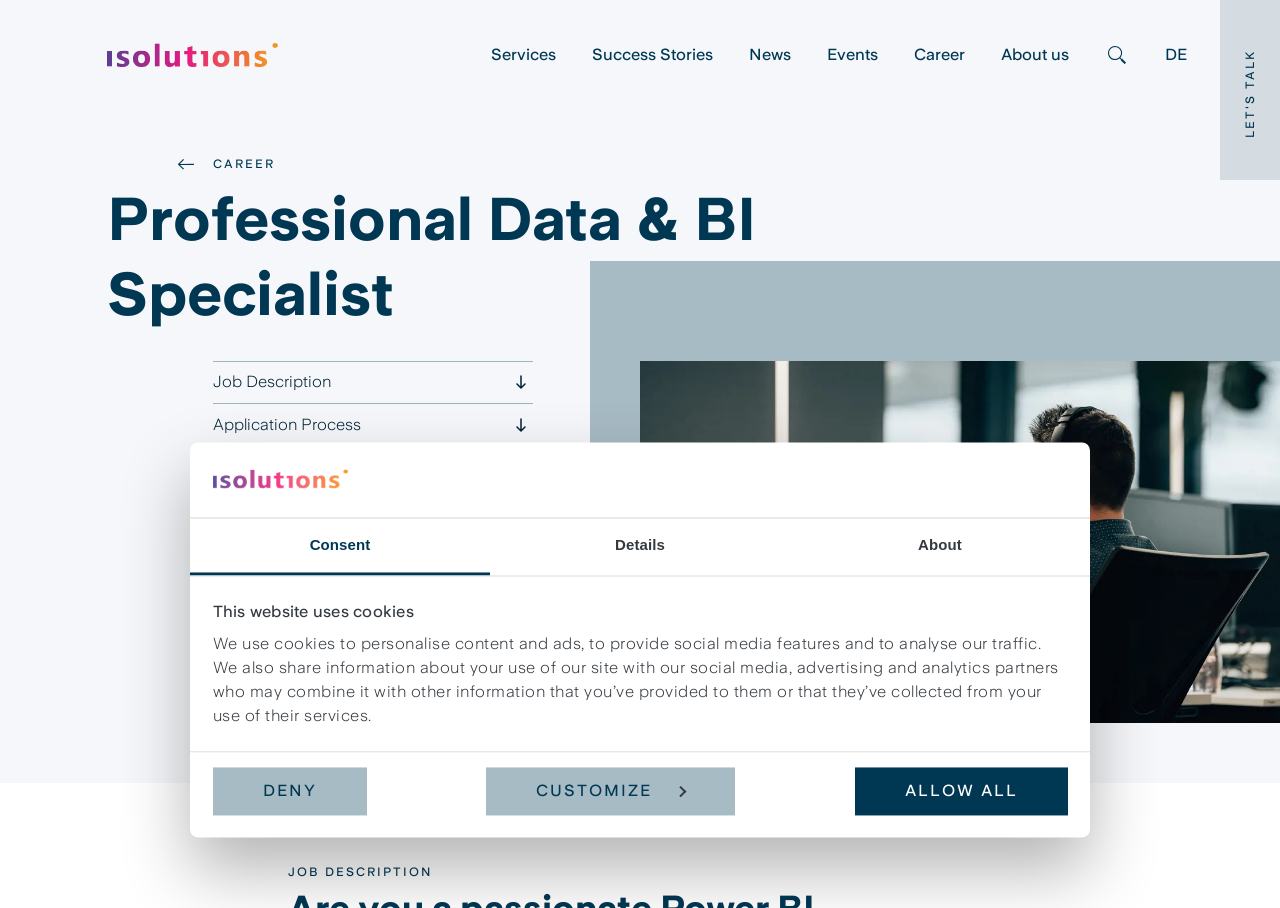Analyze the image and deliver a detailed answer to the question: What is the last link on the top navigation bar?

I found the top navigation bar by looking at the links at the top of the webpage. The last link on the navigation bar is 'DE', which appears to be a language selection option.